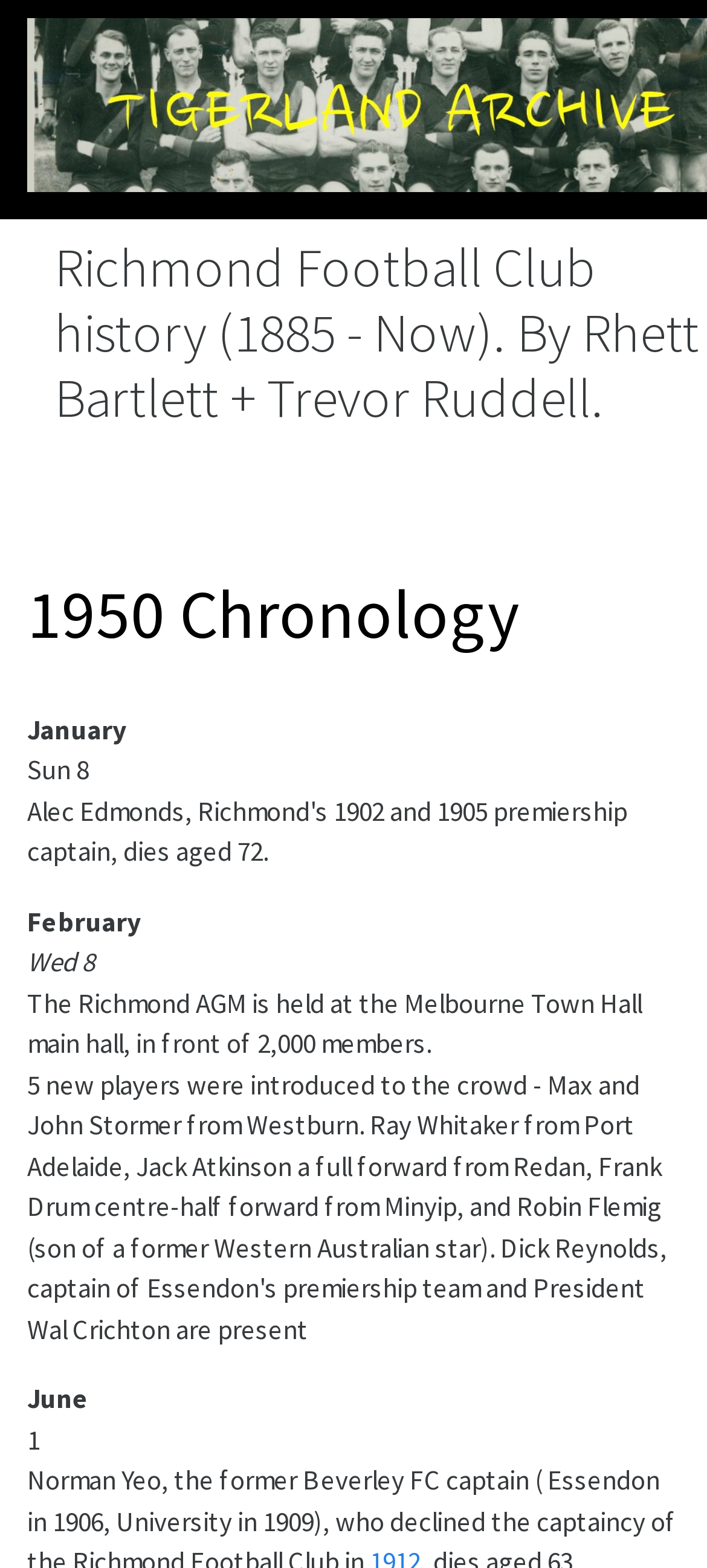Answer the following in one word or a short phrase: 
How many months are listed on the webpage?

3